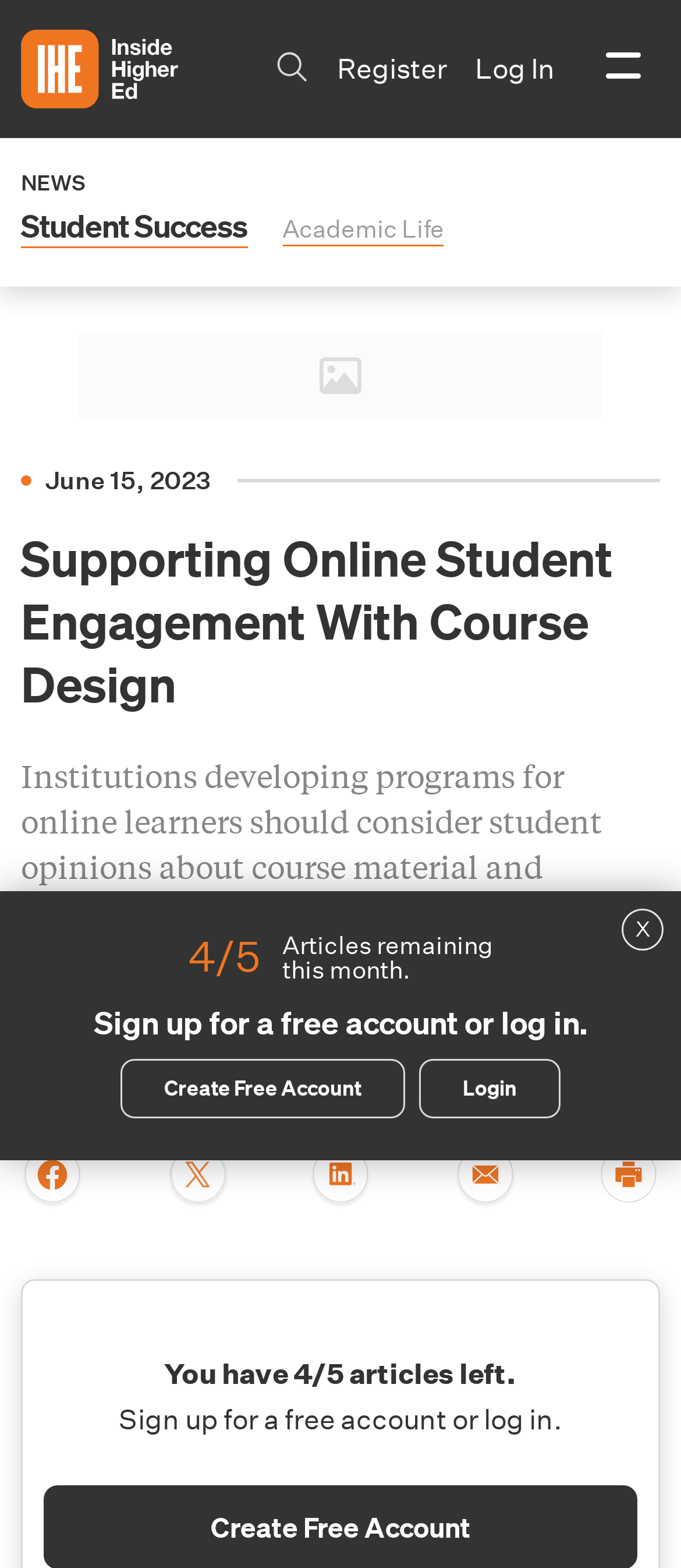Identify the bounding box coordinates of the HTML element based on this description: "Education policy".

None